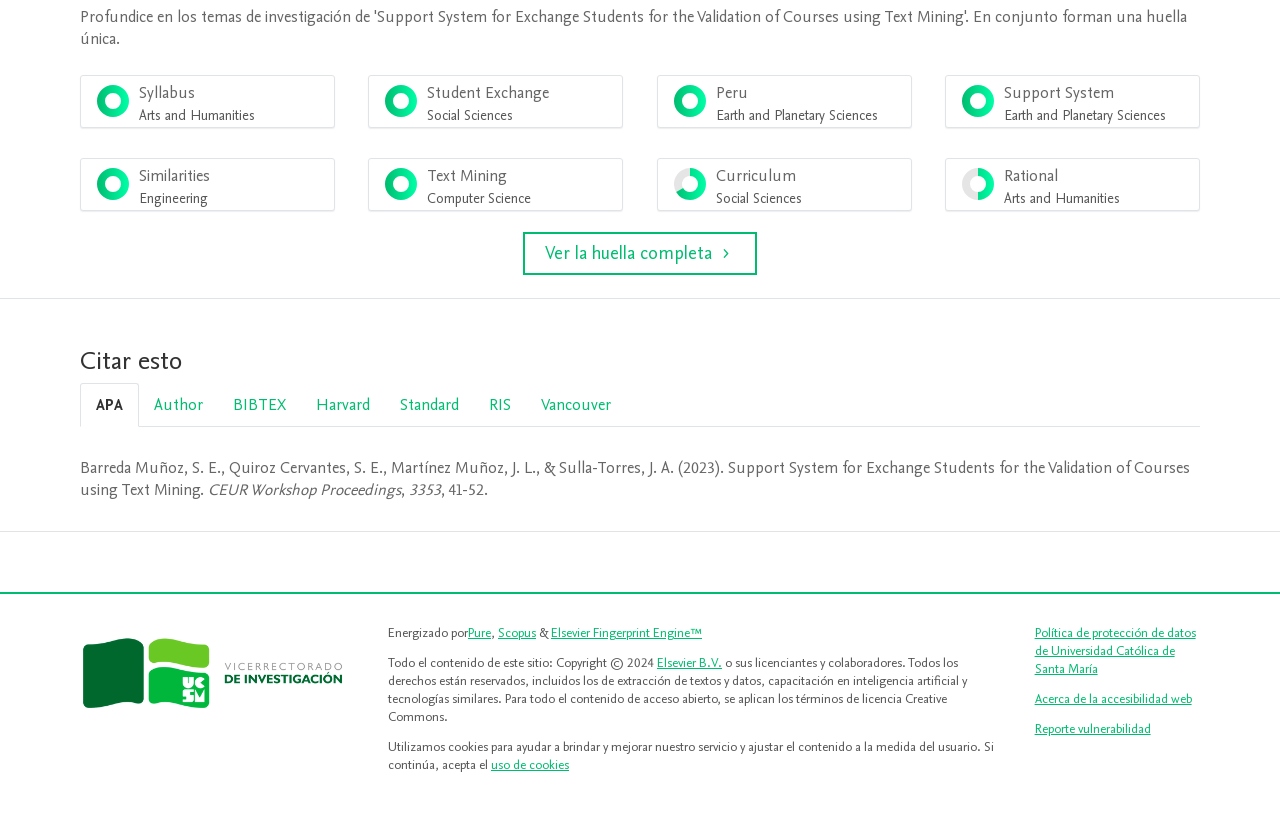Highlight the bounding box coordinates of the region I should click on to meet the following instruction: "Click on the 'Scopus' link".

[0.389, 0.765, 0.419, 0.787]